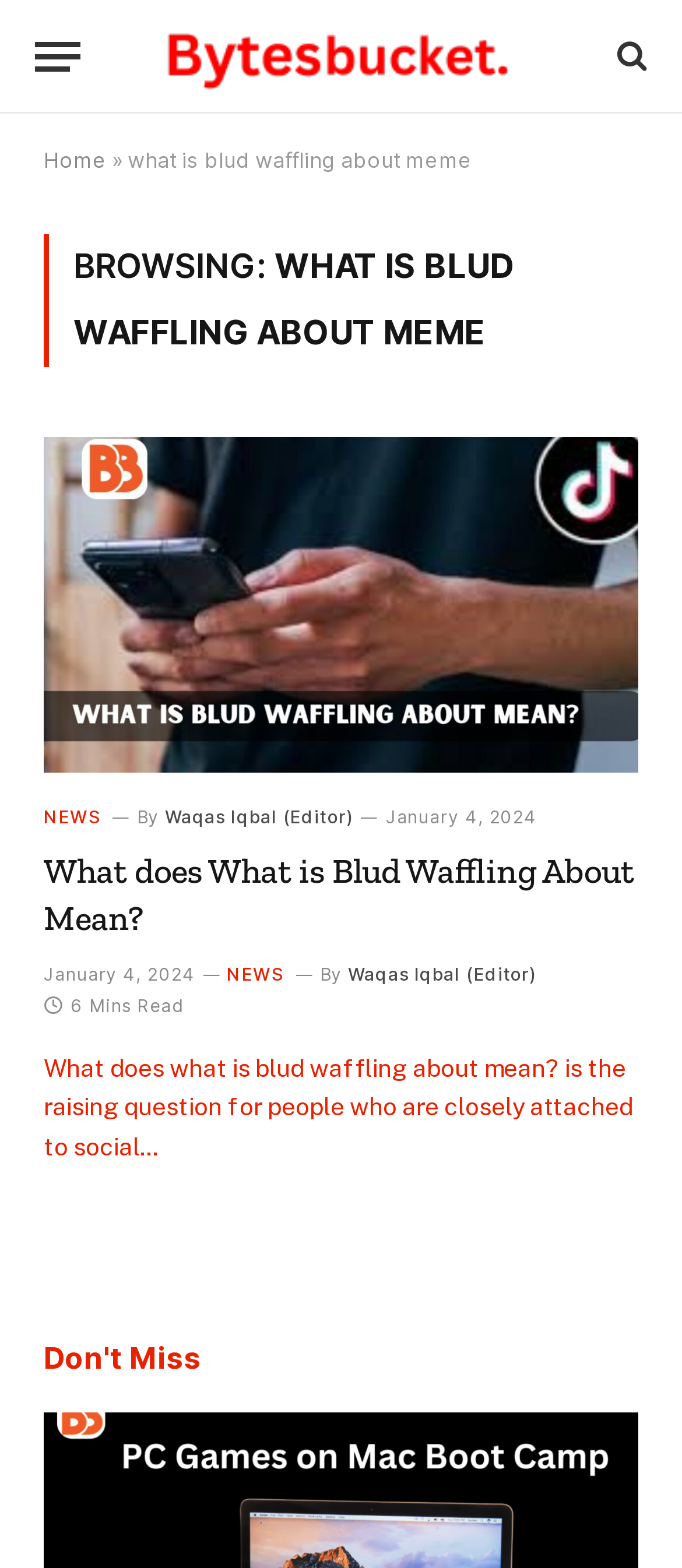Identify the bounding box for the given UI element using the description provided. Coordinates should be in the format (top-left x, top-left y, bottom-right x, bottom-right y) and must be between 0 and 1. Here is the description: Waqas Iqbal (Editor)

[0.242, 0.514, 0.519, 0.527]